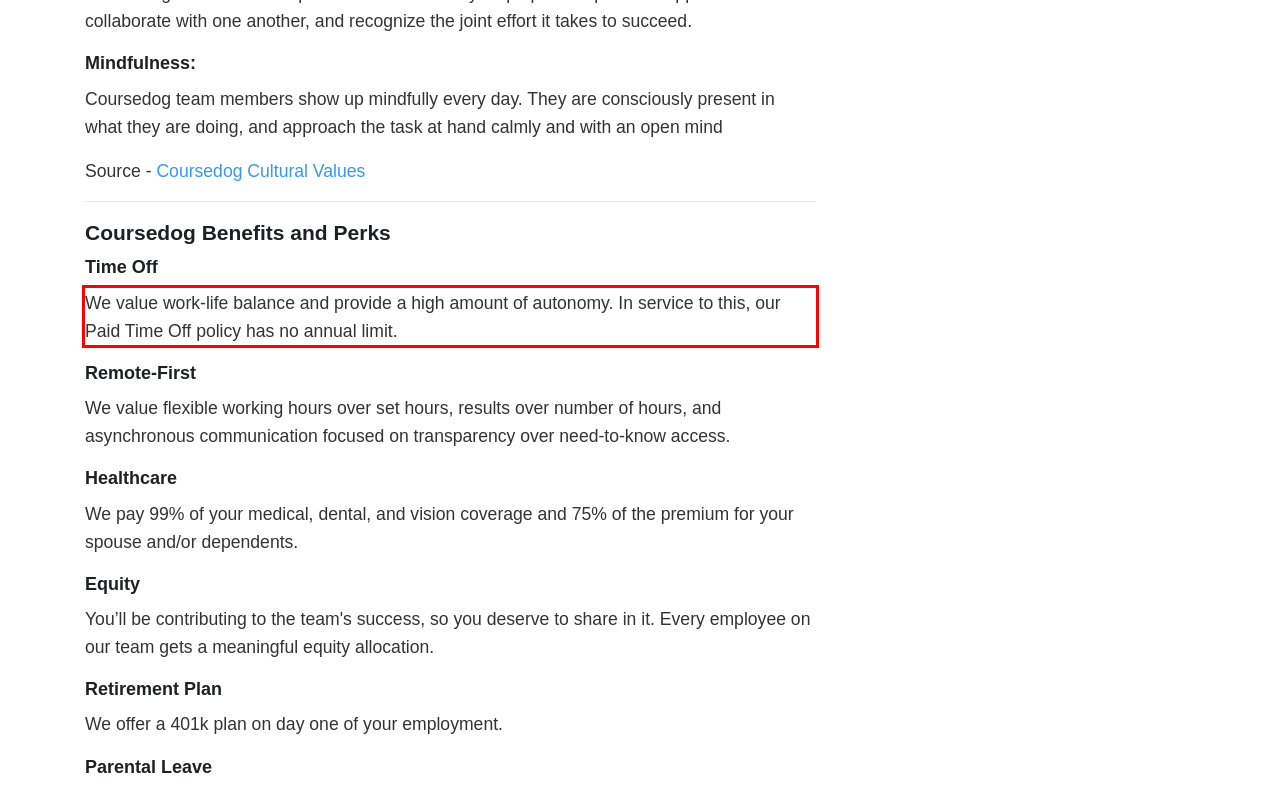With the provided screenshot of a webpage, locate the red bounding box and perform OCR to extract the text content inside it.

We value work-life balance and provide a high amount of autonomy. In service to this, our Paid Time Off policy has no annual limit.